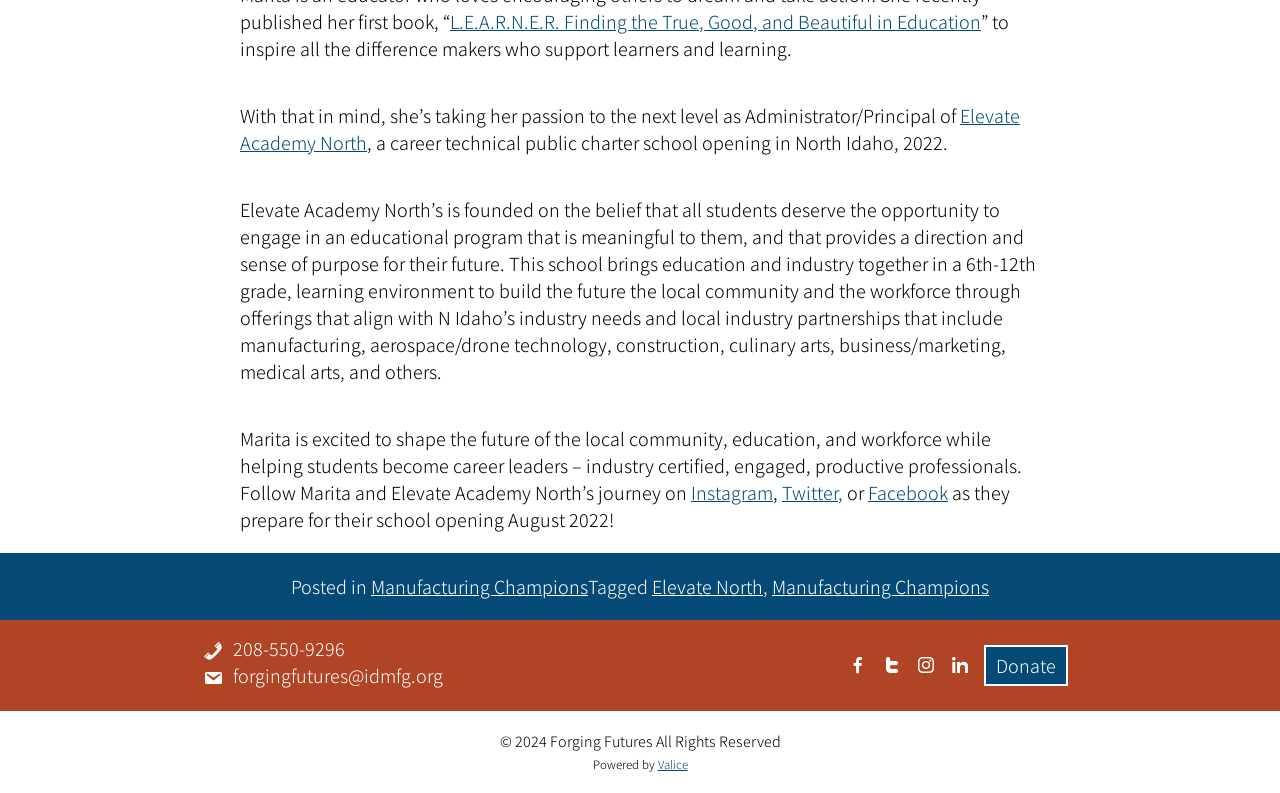Locate the bounding box of the UI element described by: "Valice" in the given webpage screenshot.

[0.514, 0.953, 0.537, 0.973]